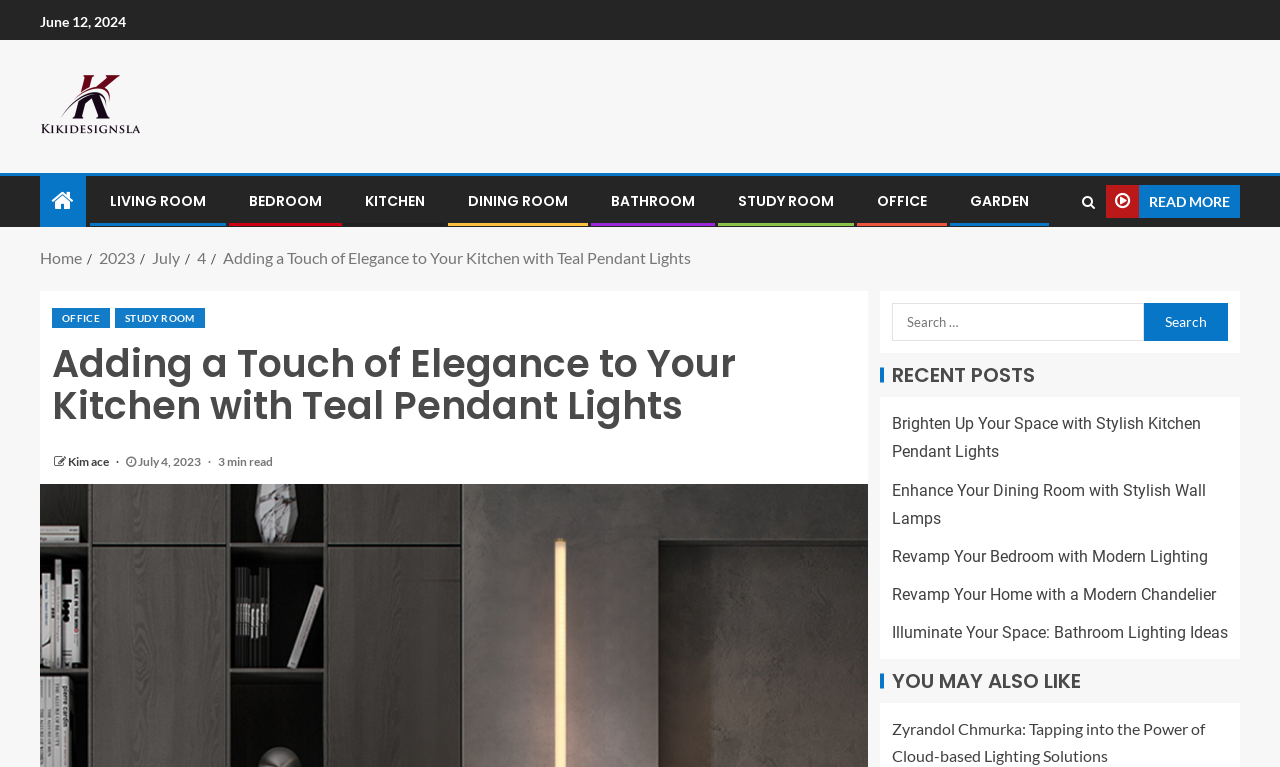Can you extract the primary headline text from the webpage?

Adding a Touch of Elegance to Your Kitchen with Teal Pendant Lights